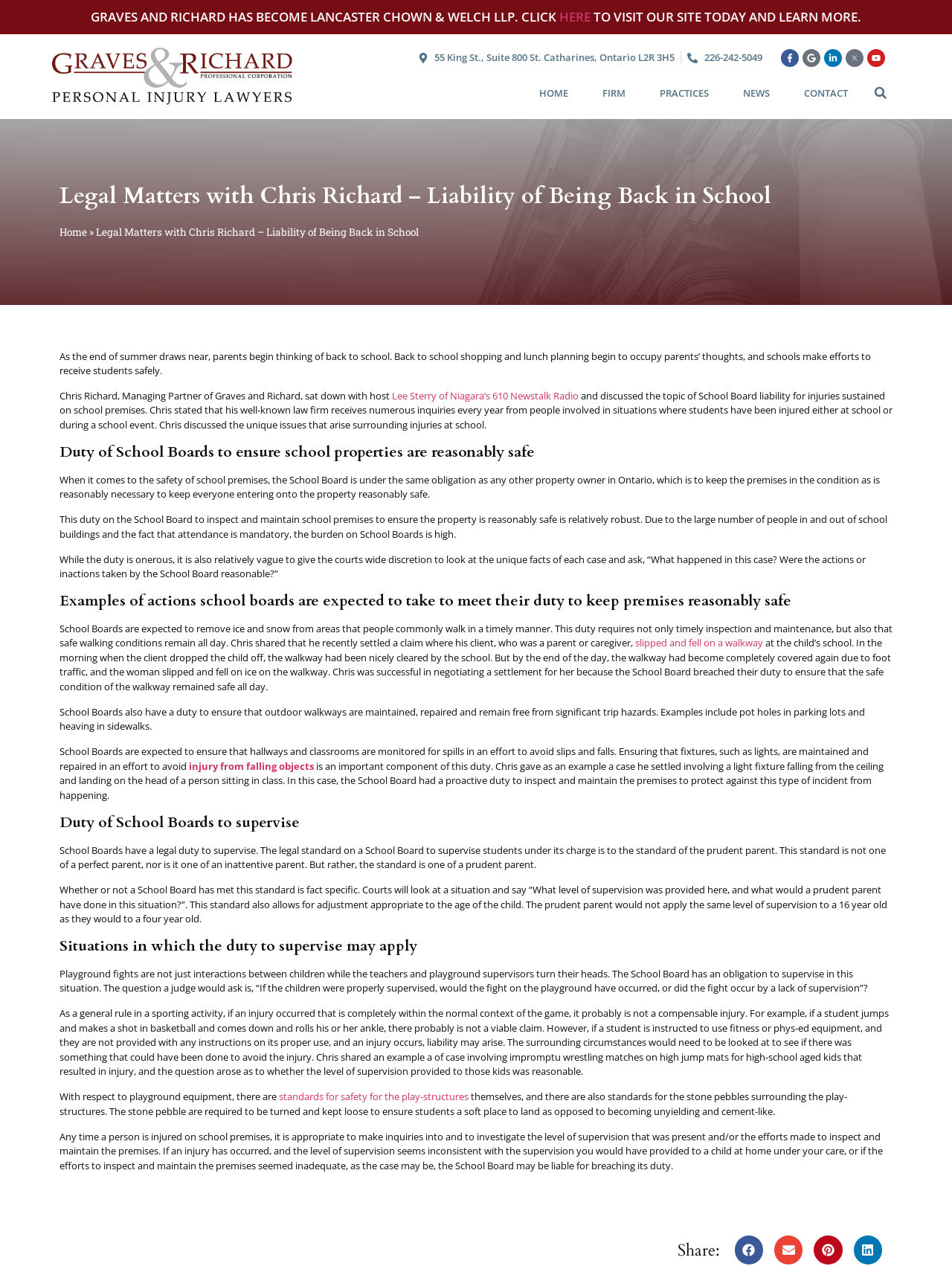Provide your answer in a single word or phrase: 
What is an example of a situation where the duty to supervise may apply?

Playground fights